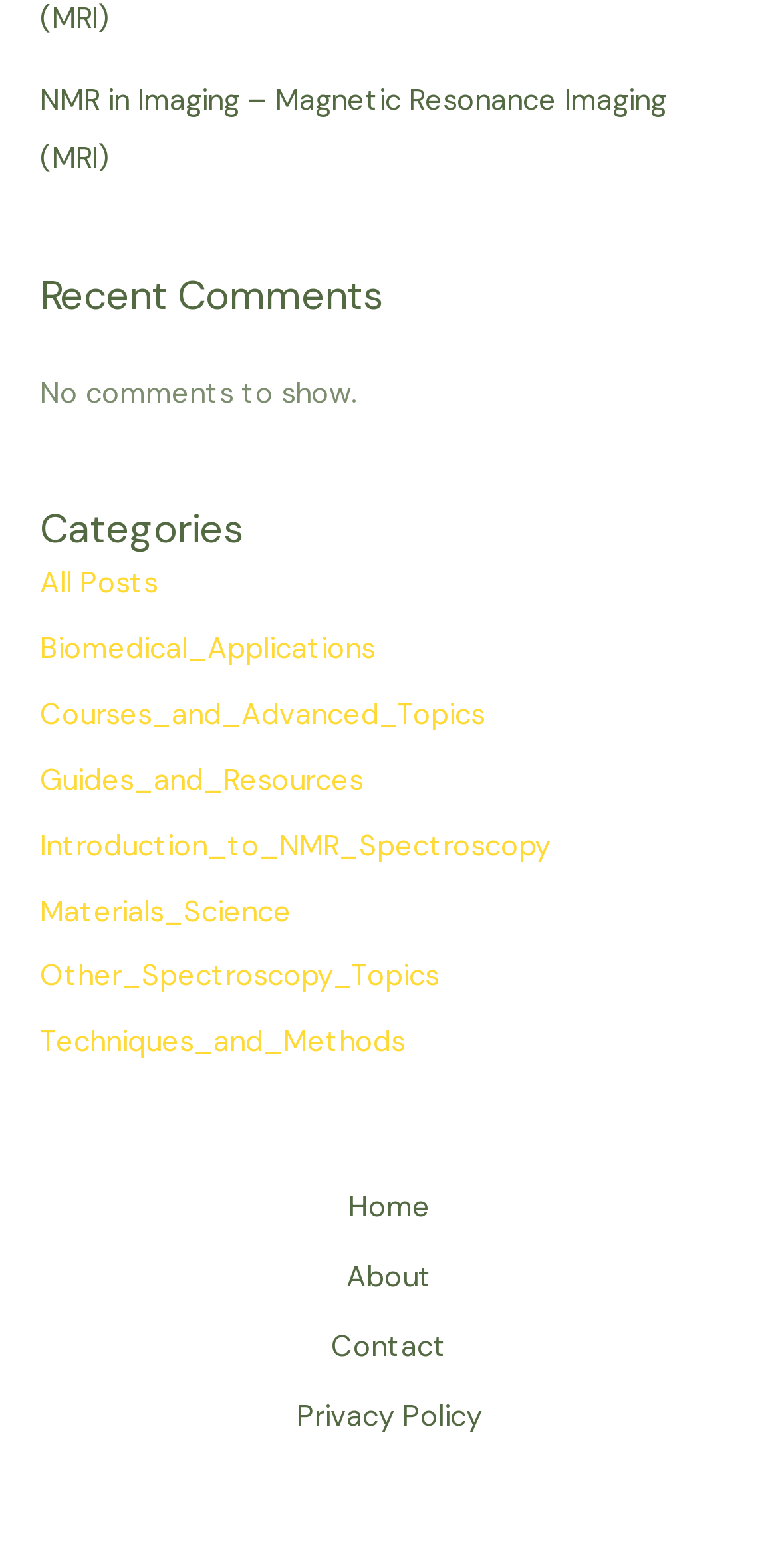How many links are in the site navigation?
Your answer should be a single word or phrase derived from the screenshot.

4